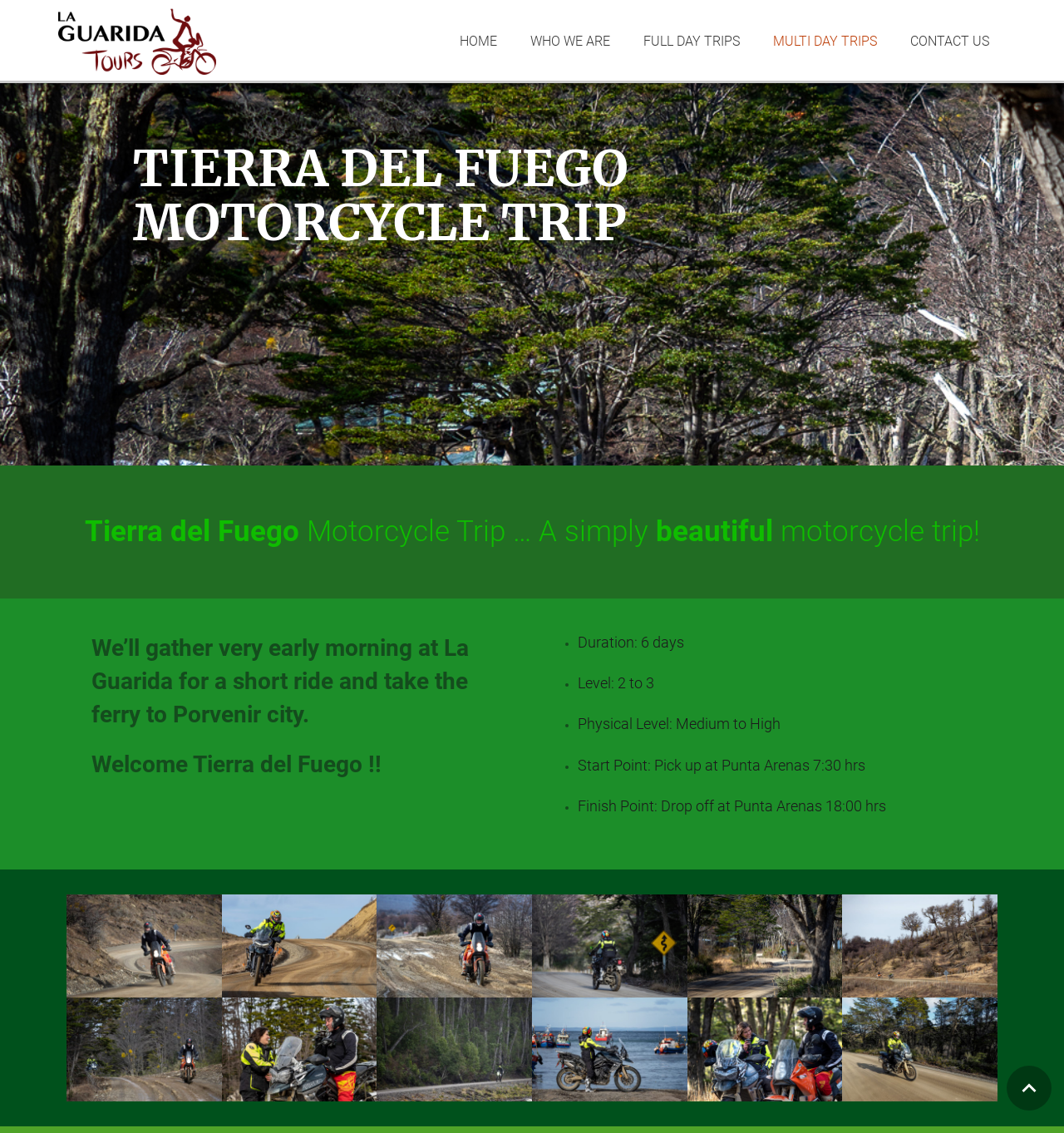Answer the following query concisely with a single word or phrase:
Where is the start point of the trip?

Punta Arenas